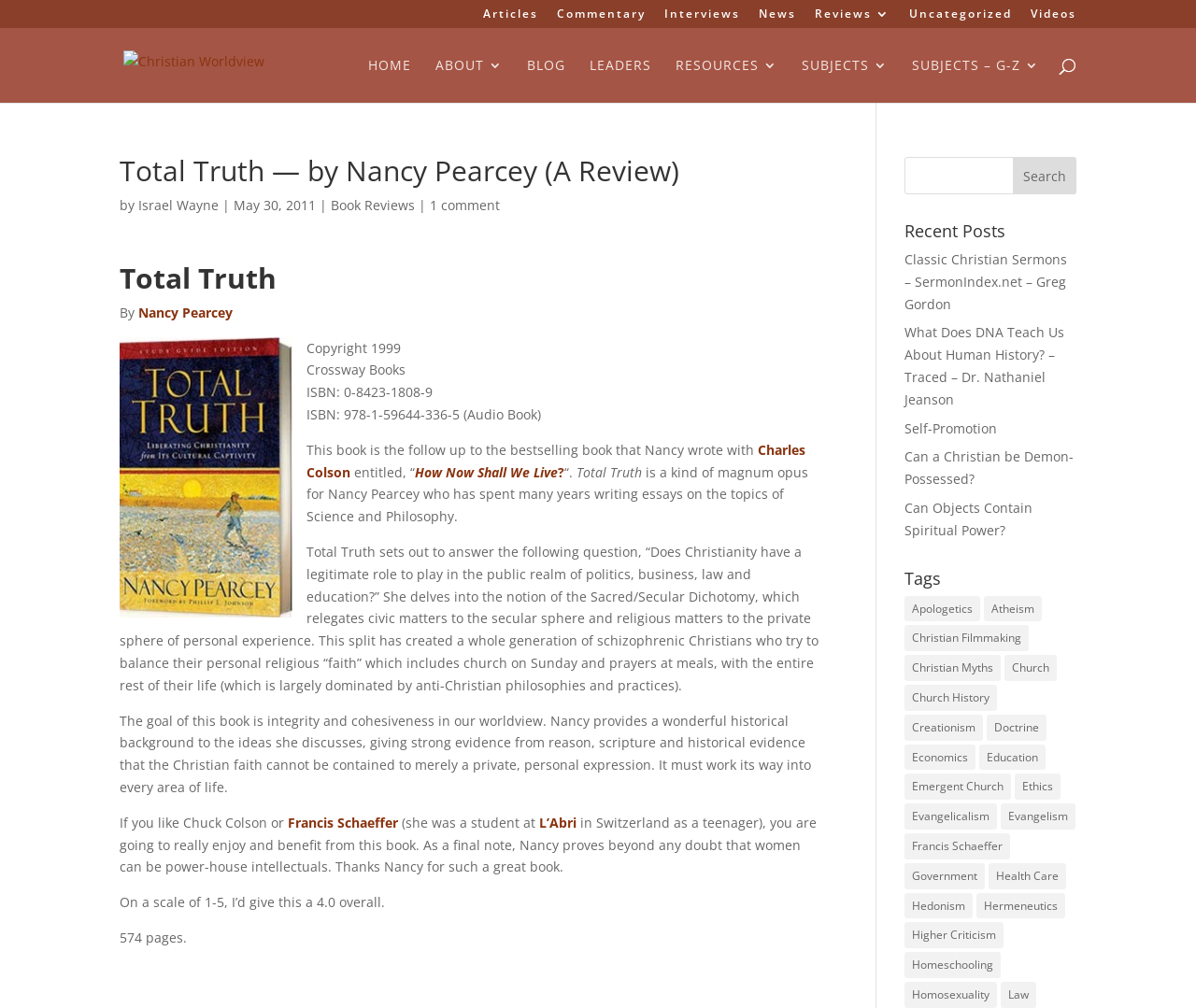Using the provided element description: "How Now Shall We Live?", determine the bounding box coordinates of the corresponding UI element in the screenshot.

[0.347, 0.459, 0.472, 0.477]